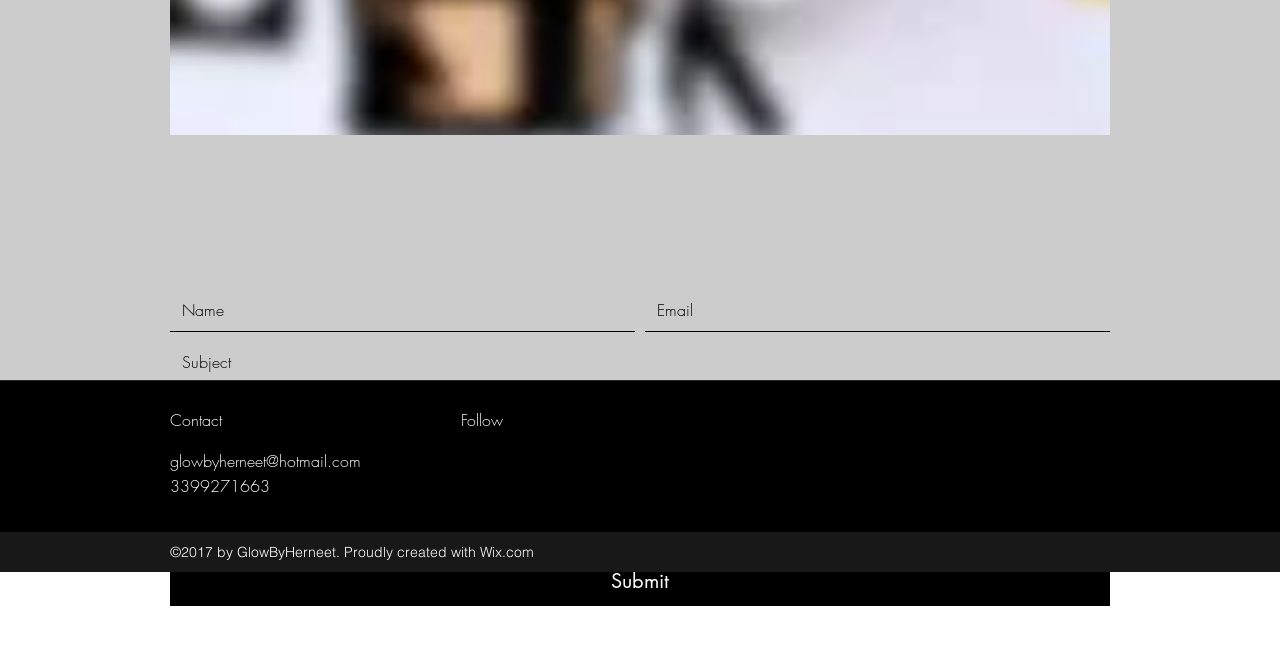Show me the bounding box coordinates of the clickable region to achieve the task as per the instruction: "go to home page".

None